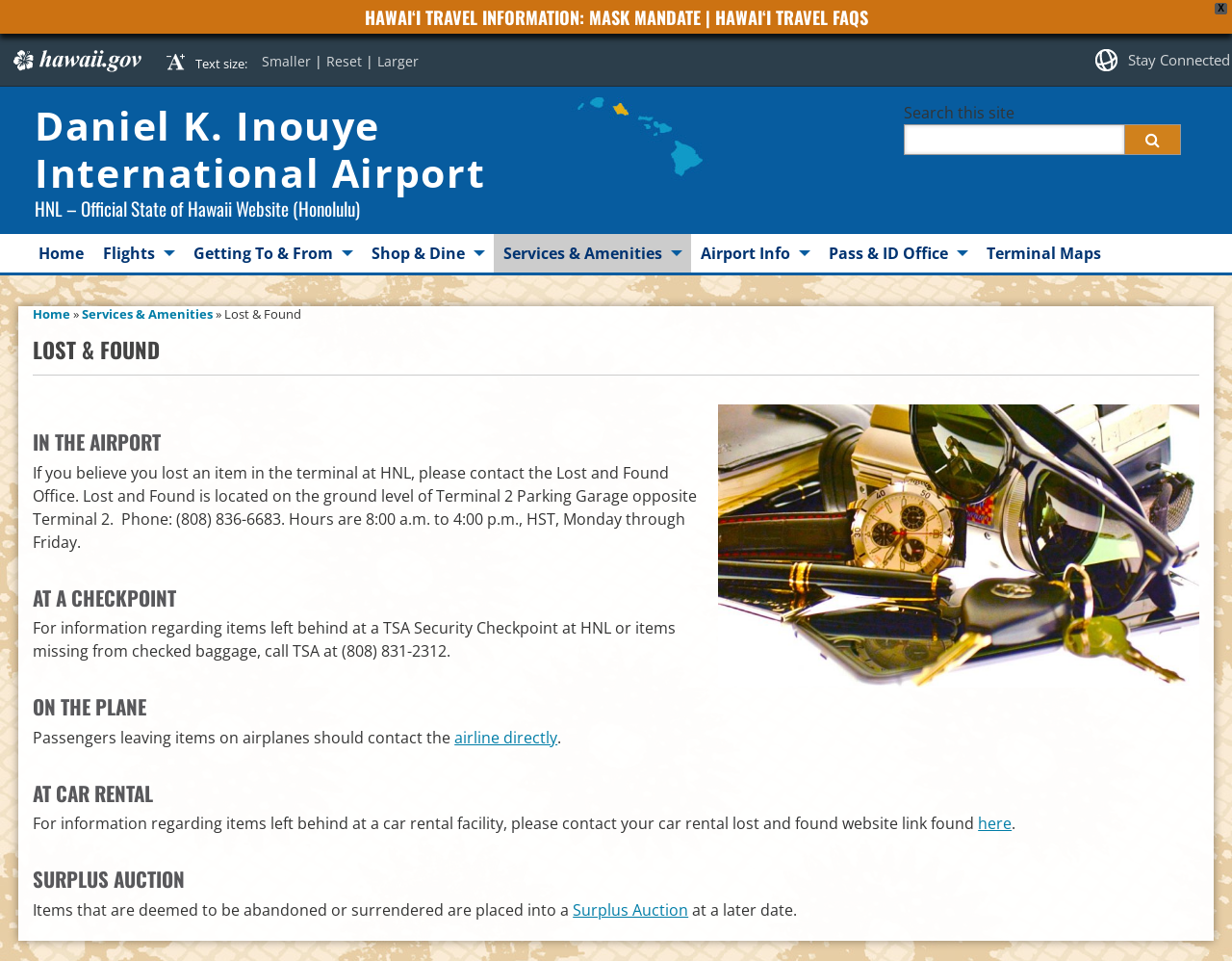Highlight the bounding box coordinates of the region I should click on to meet the following instruction: "Search this site".

[0.733, 0.129, 0.913, 0.161]